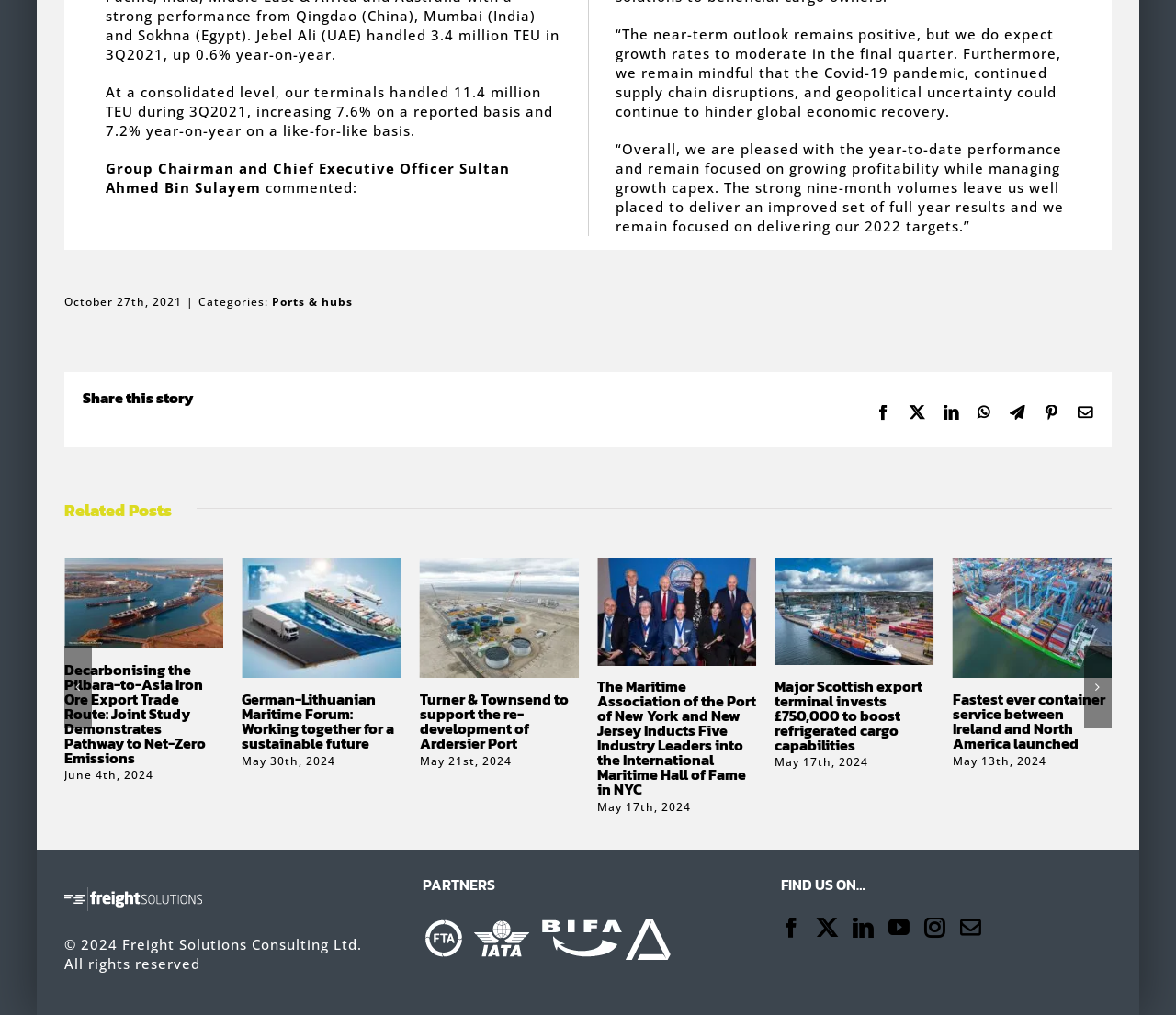What is the date of the first related post?
Using the visual information, answer the question in a single word or phrase.

June 4th, 2024